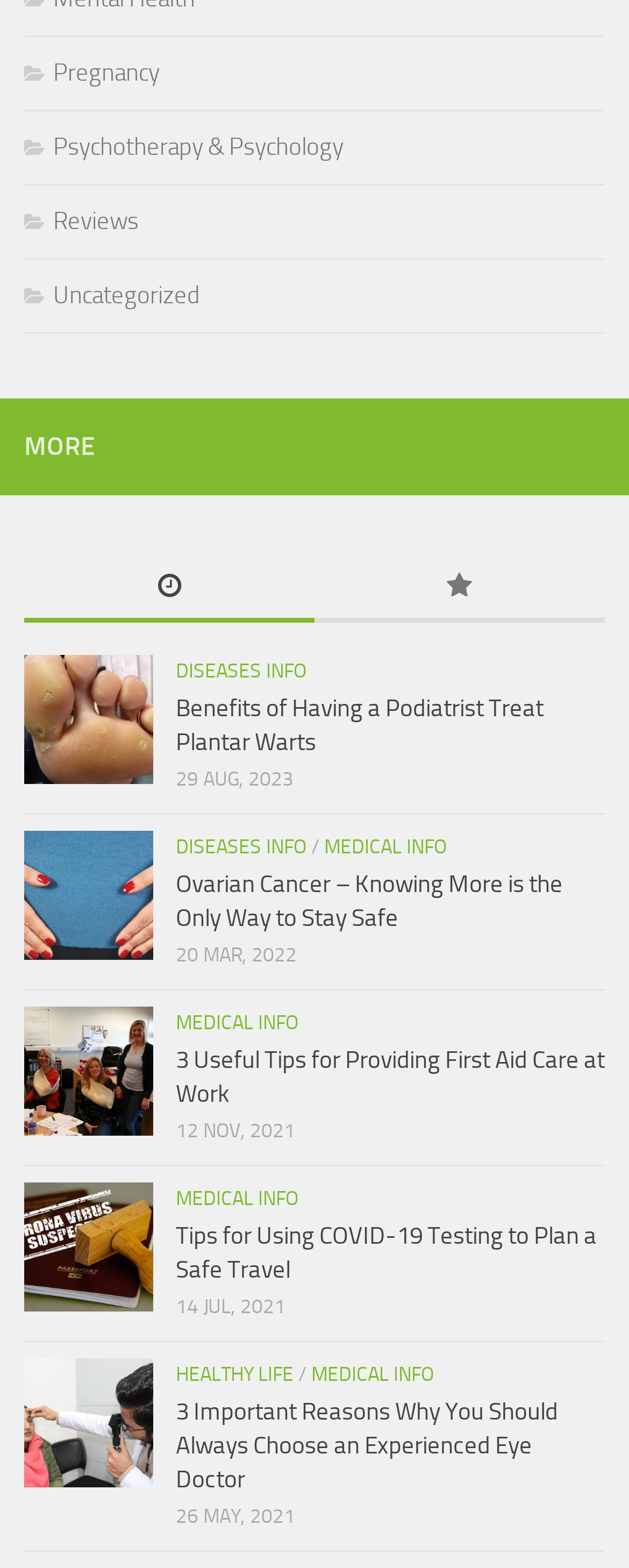Please give a succinct answer using a single word or phrase:
What is the category of 'Ovarian Cancer – Knowing More is the Only Way to Stay Safe'?

MEDICAL INFO